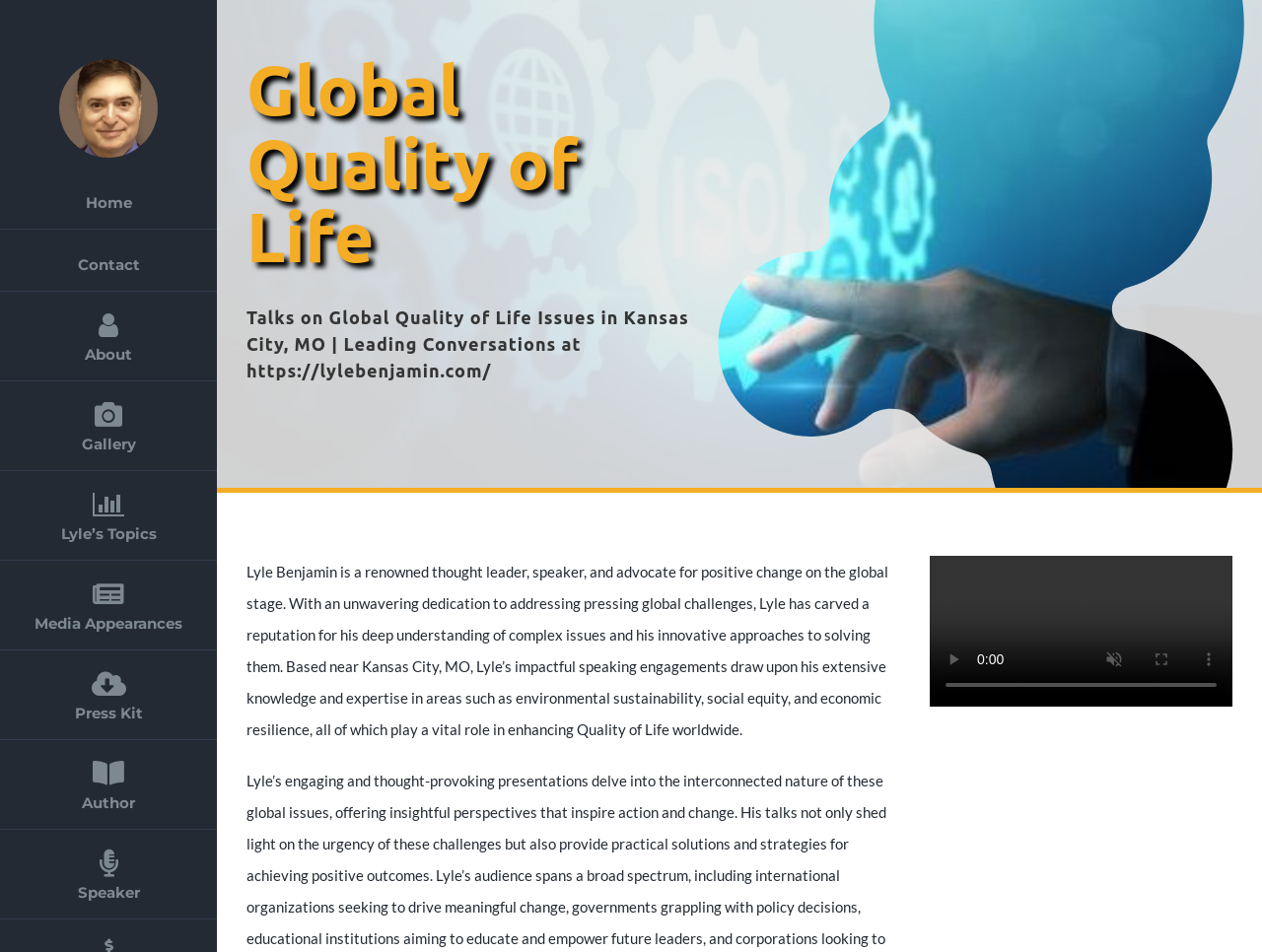From the details in the image, provide a thorough response to the question: What is the location of Lyle's speaking engagements?

The answer can be found in the static text element which mentions that Lyle is based near Kansas City, MO.